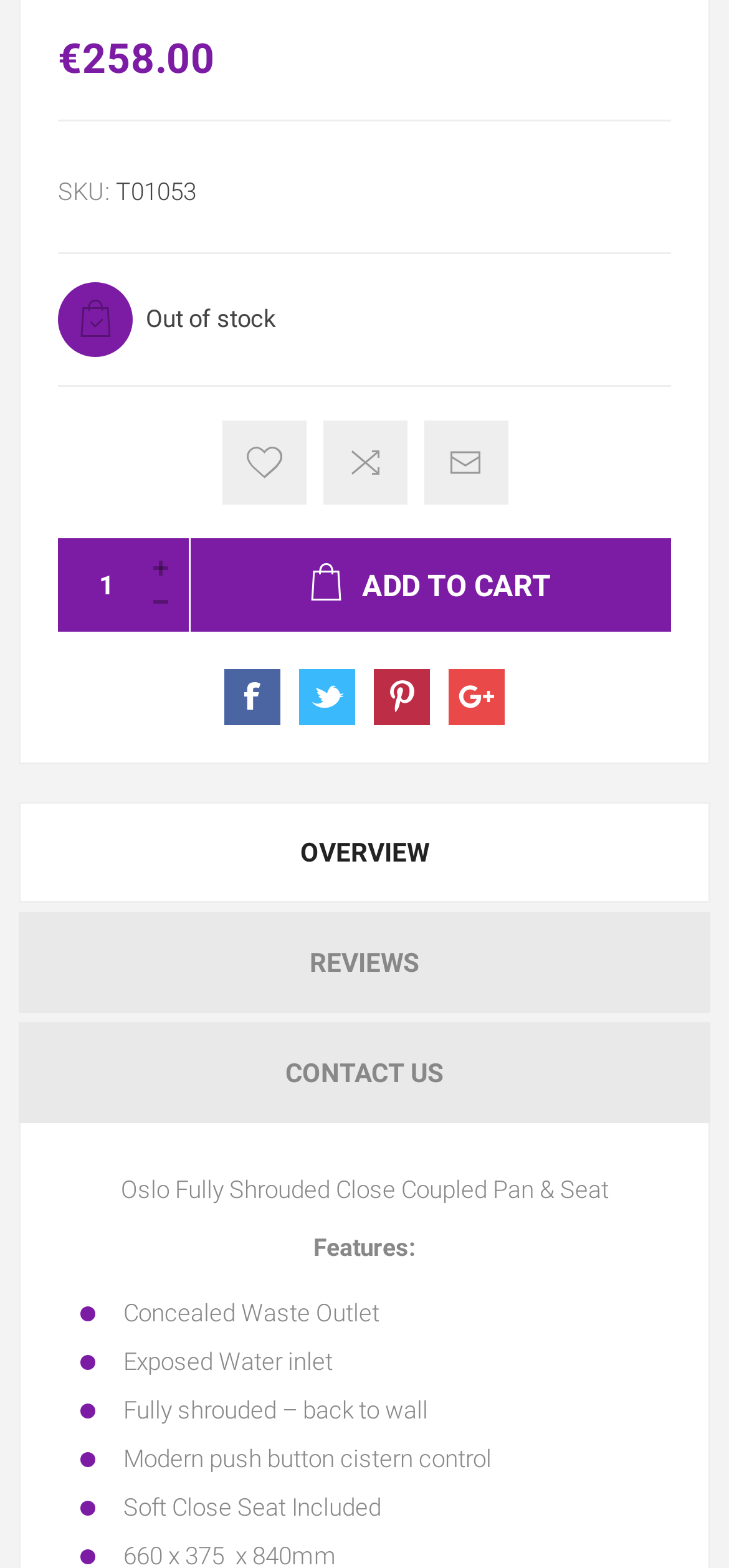Please specify the bounding box coordinates of the area that should be clicked to accomplish the following instruction: "Add to wishlist". The coordinates should consist of four float numbers between 0 and 1, i.e., [left, top, right, bottom].

[0.304, 0.268, 0.419, 0.322]